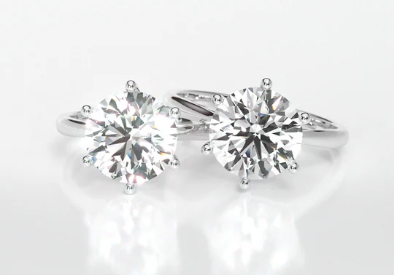Can you give a comprehensive explanation to the question given the content of the image?
What is the material of the band?

The caption describes the design as sleek, with a polished silver band that complements the brilliance of the stones, making them appear almost indistinguishable from natural diamonds.